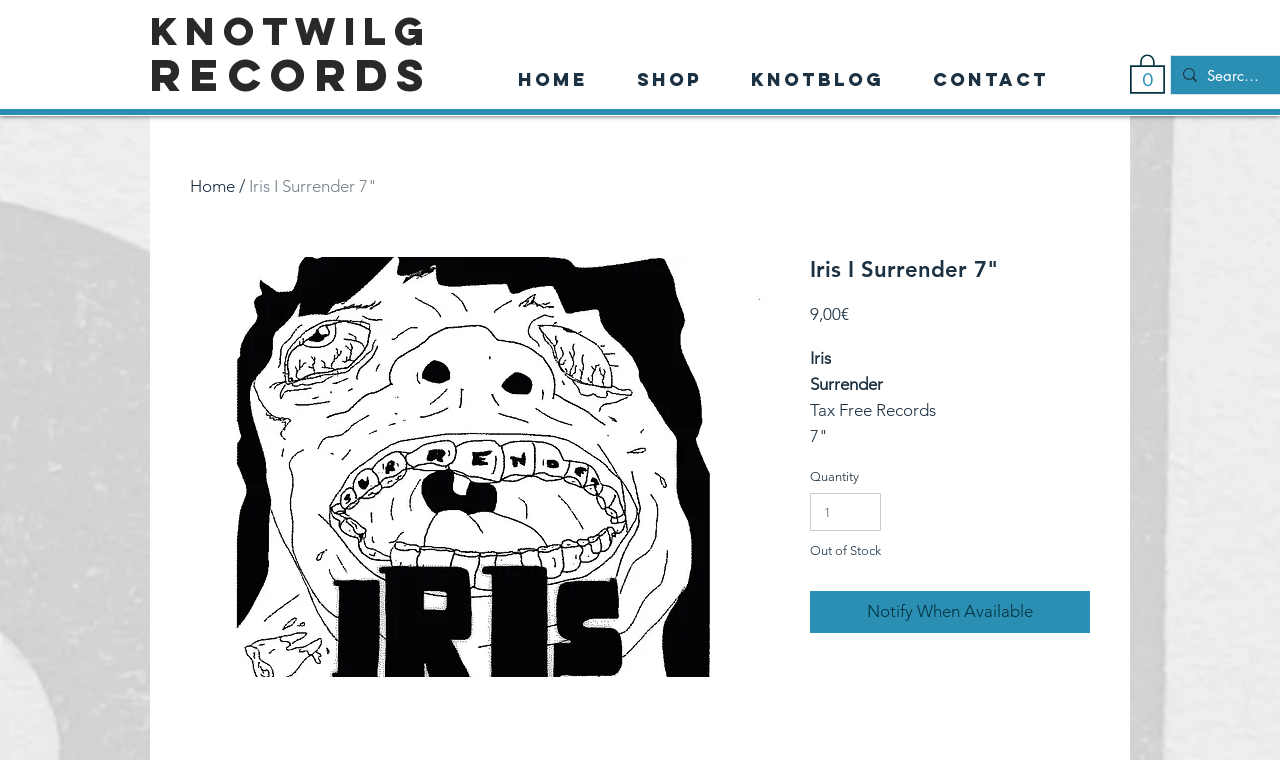Refer to the image and provide an in-depth answer to the question:
What is the name of the record label?

I found the answer by looking at the heading element with the text 'KNOTWILG RECORDS' which is a link and has a bounding box coordinate of [0.117, 0.008, 0.338, 0.134]. This suggests that it is a prominent element on the page and likely represents the record label.